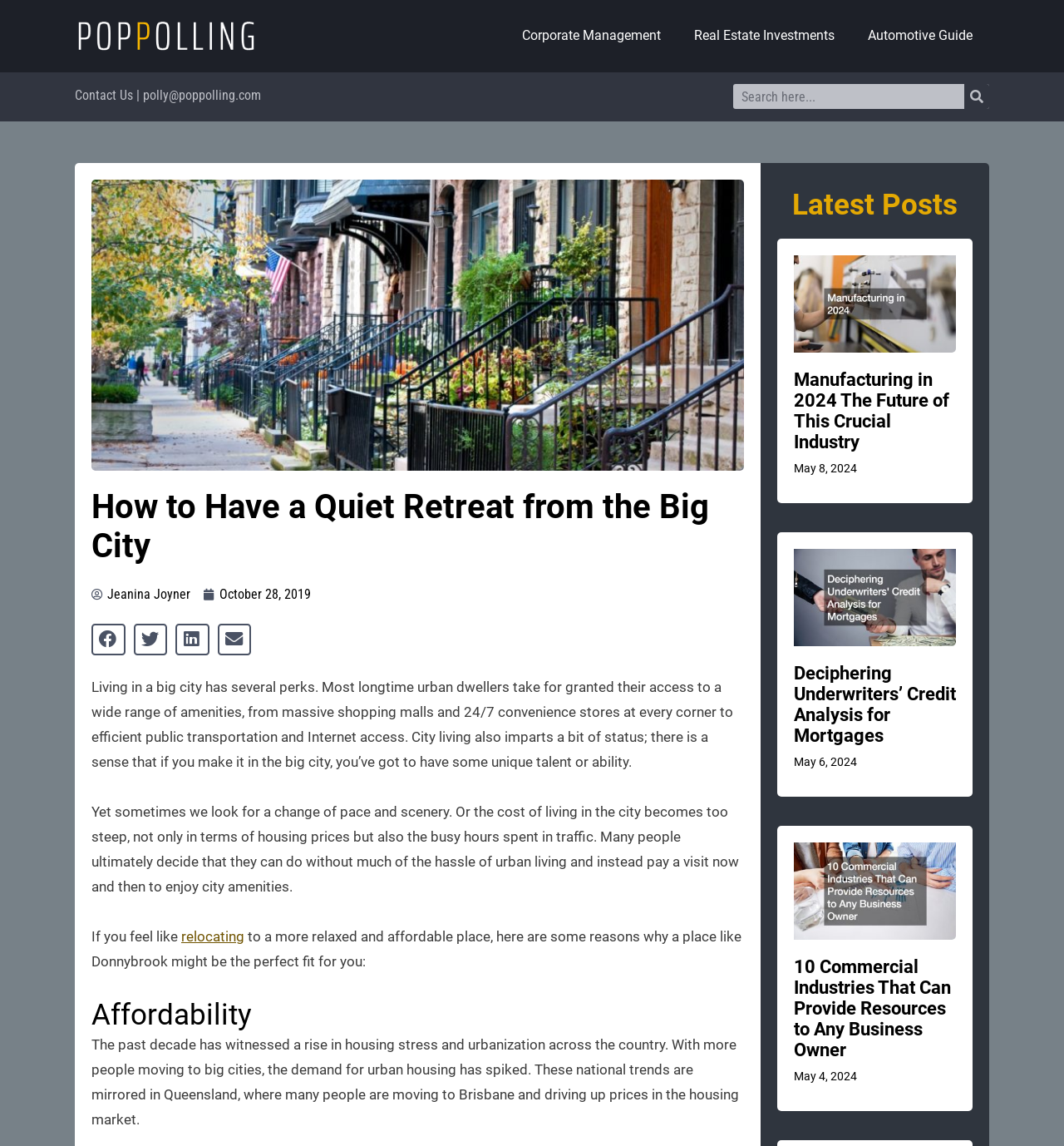Consider the image and give a detailed and elaborate answer to the question: 
Who is the author of the article 'How to Have a Quiet Retreat from the Big City'?

The author of the article 'How to Have a Quiet Retreat from the Big City' is Jeanina Joyner, which is mentioned below the article title.